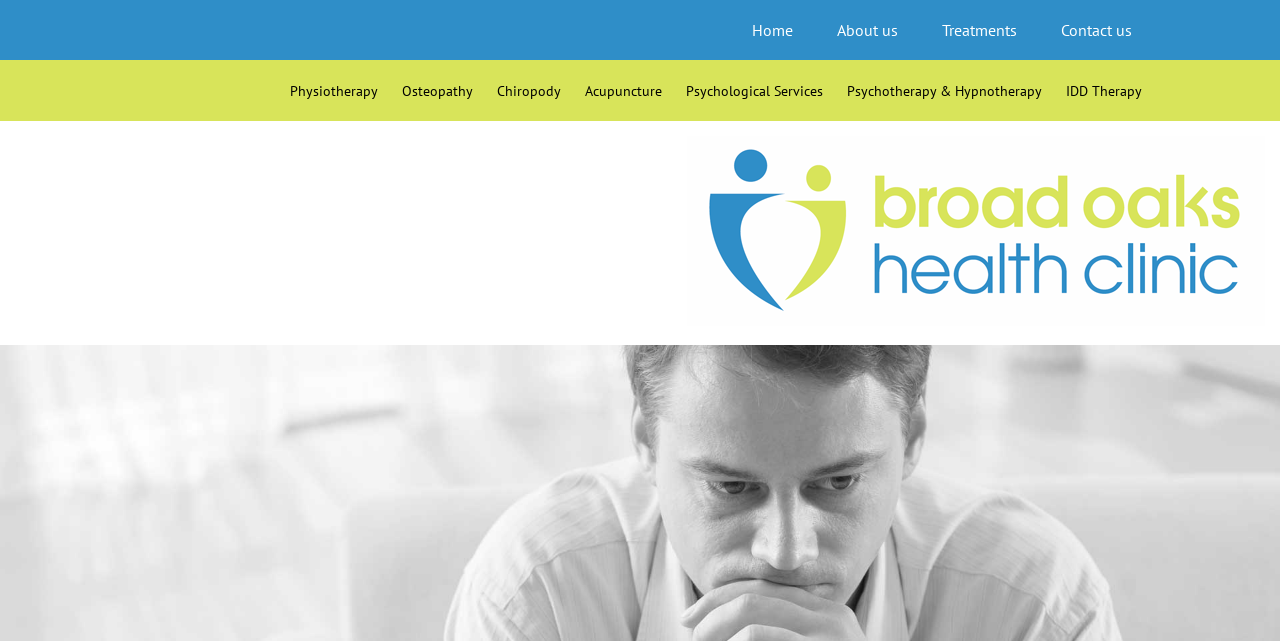Find and indicate the bounding box coordinates of the region you should select to follow the given instruction: "learn about osteopathy".

[0.306, 0.095, 0.377, 0.189]